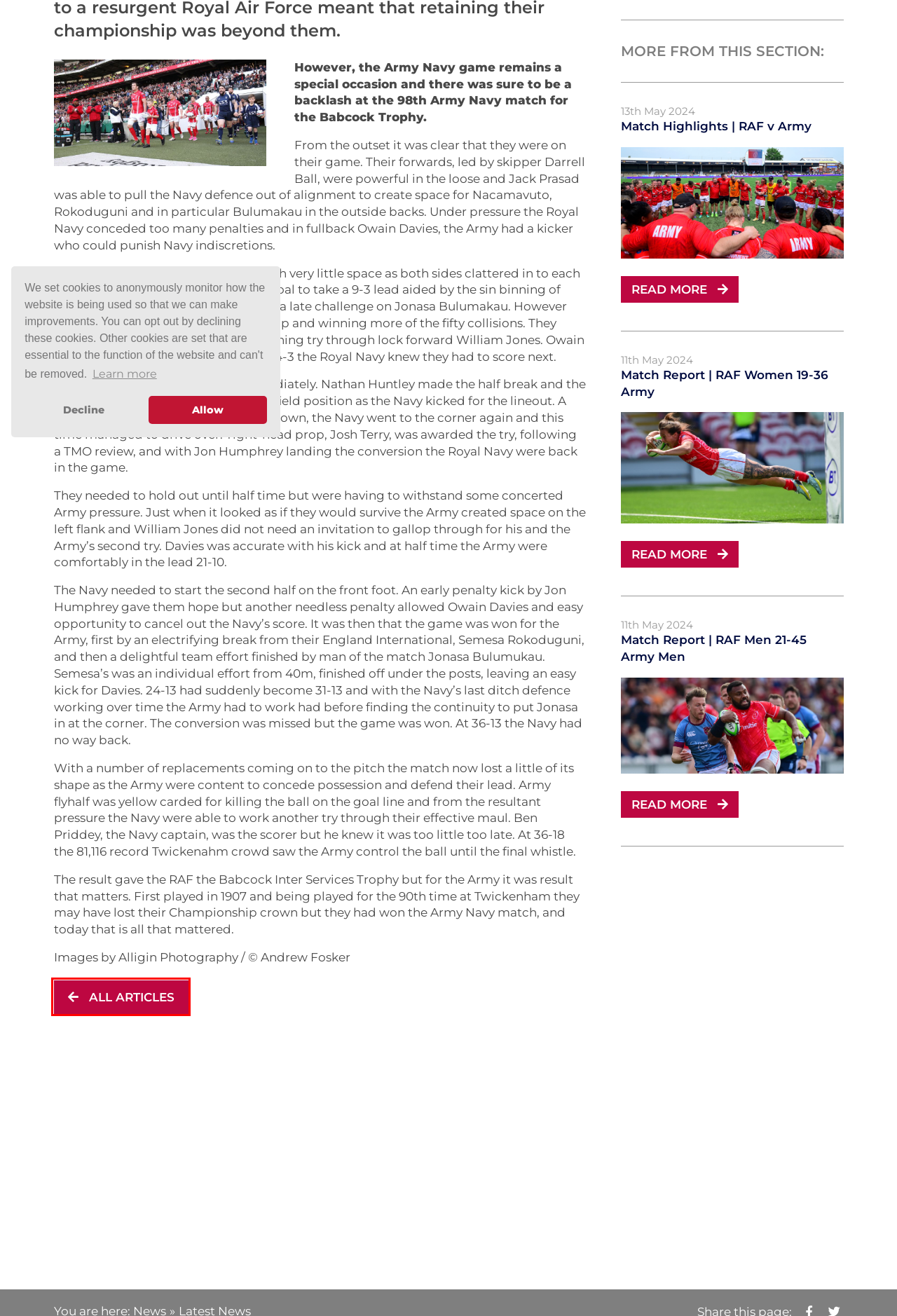You have a screenshot showing a webpage with a red bounding box around a UI element. Choose the webpage description that best matches the new page after clicking the highlighted element. Here are the options:
A. Latest News | Army Navy Match
B. Home - ARU
C. Babcock Trophy Army Vs Navy Rugby Match | Army Navy Match
D. Match Report | RAF Women 19-36 Army | Army Navy Match
E. Communications Consultancy Hampshire | Serenity Digital
F. Match Report | RAF Men 21-45 Army Men | Army Navy Match
G. Match Highlights | RAF v Army | Army Navy Match
H. Bespoke content management | Serenity Digital

A